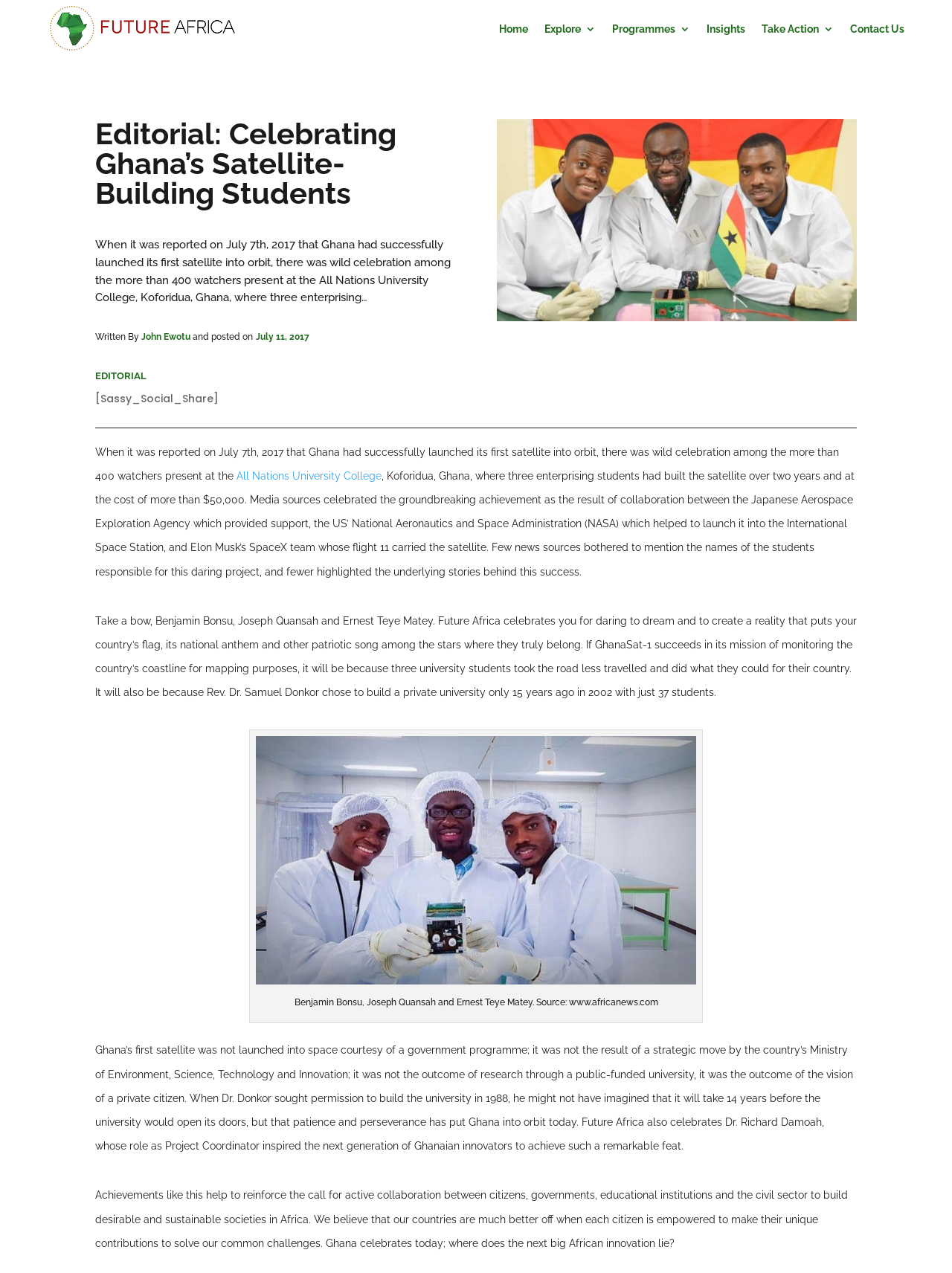Respond with a single word or phrase to the following question: How many students were present when Ghana launched its first satellite?

More than 400